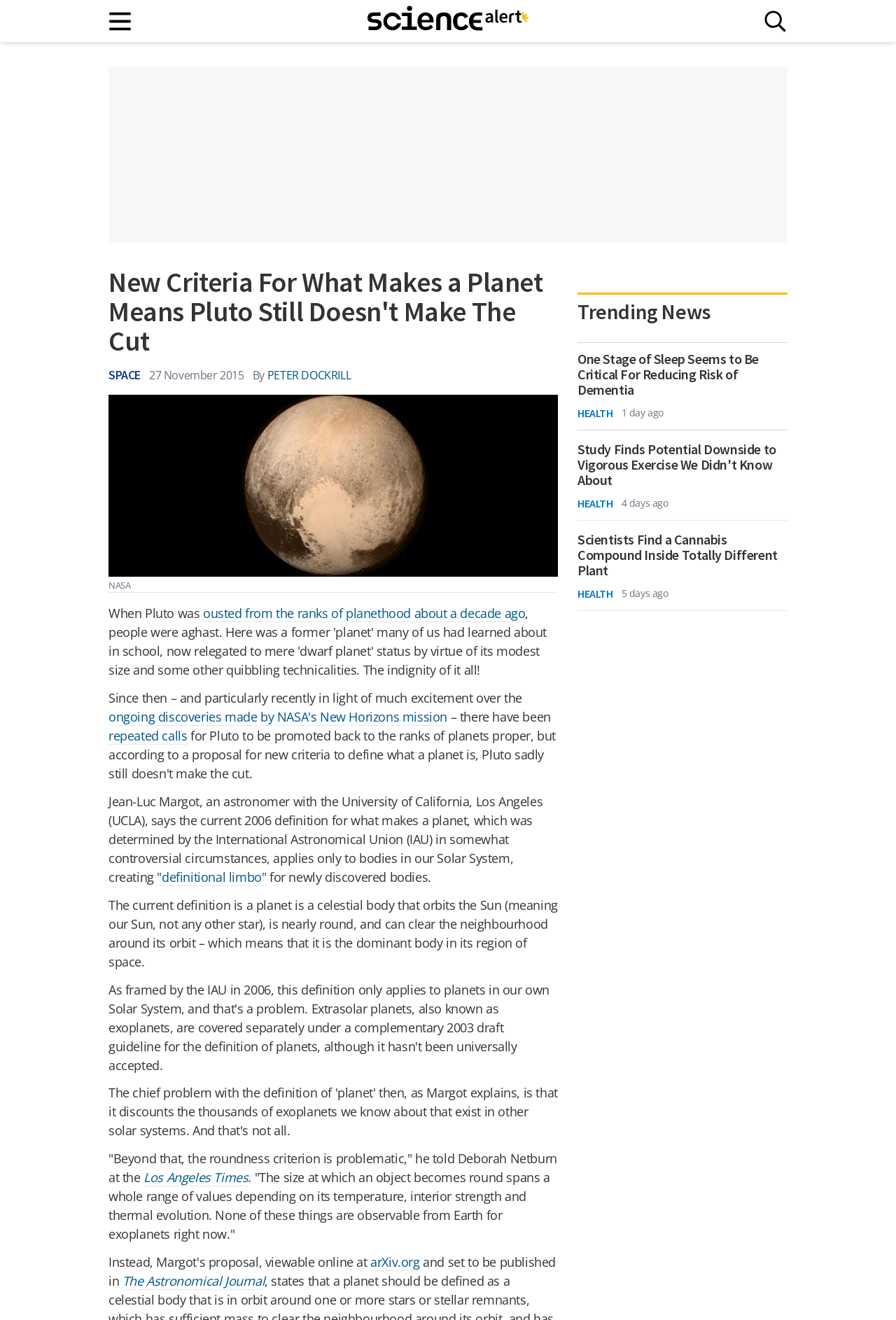What is the name of the university mentioned in the article?
Using the image as a reference, answer with just one word or a short phrase.

University of California, Los Angeles (UCLA)